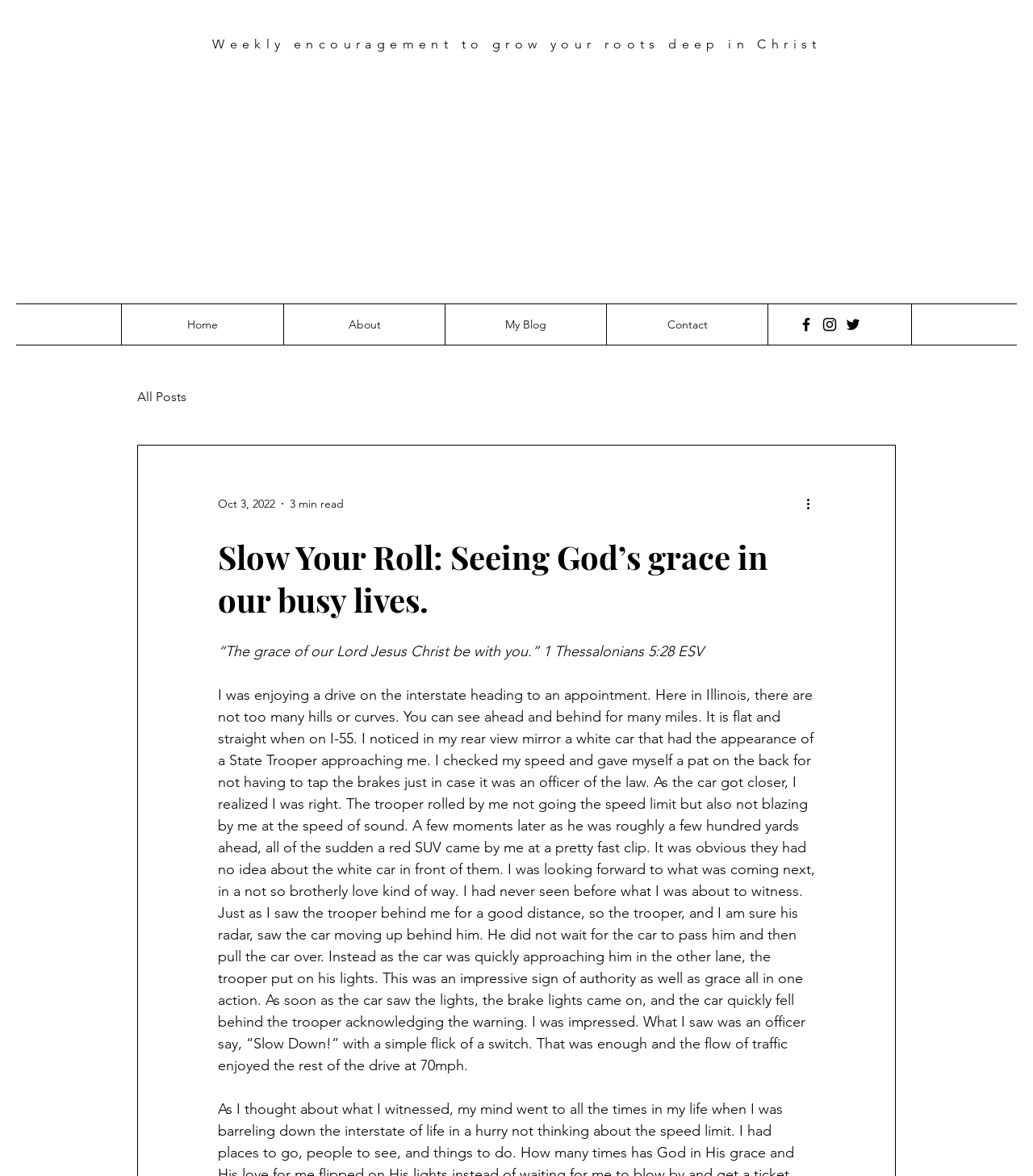Locate the heading on the webpage and return its text.

Slow Your Roll: Seeing God’s grace in our busy lives.